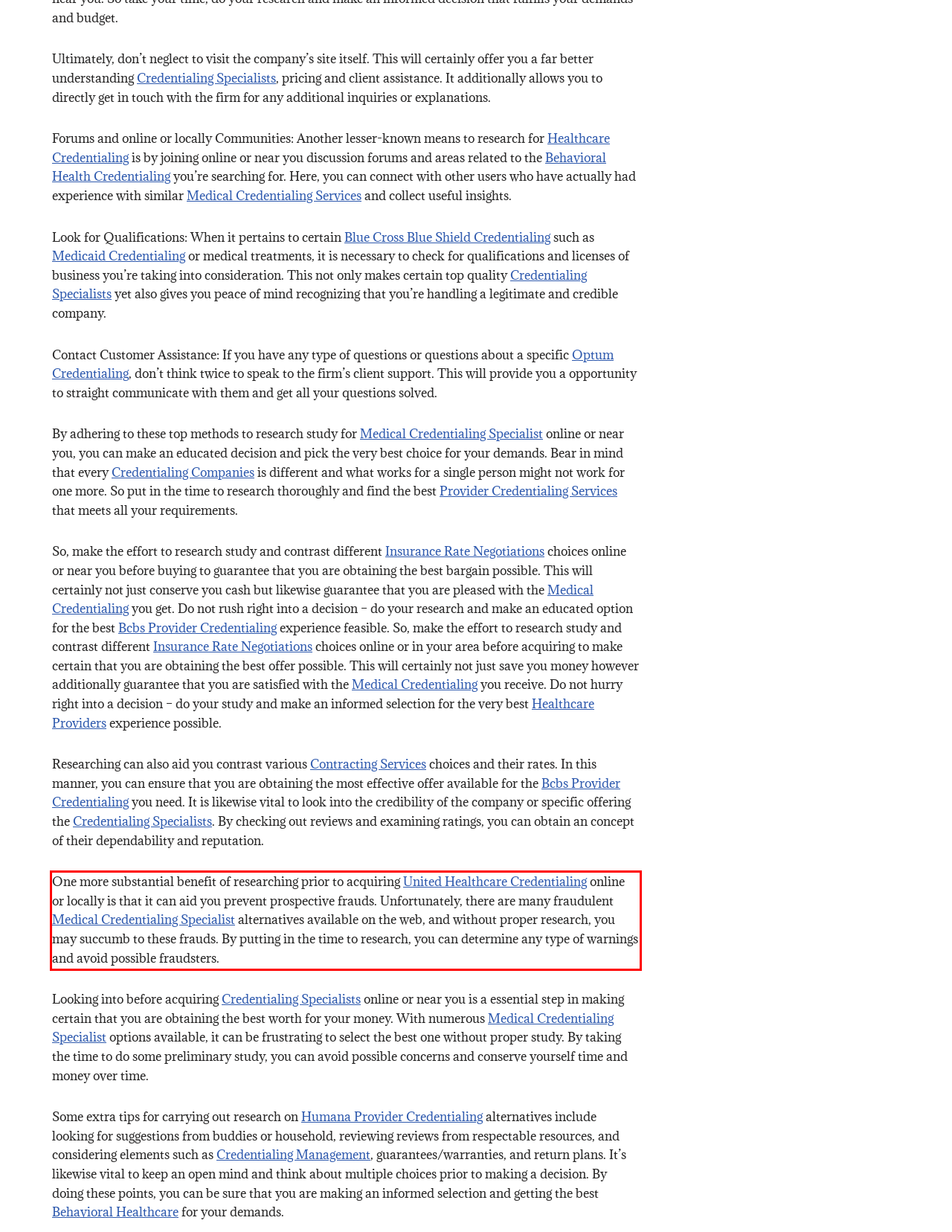You are provided with a screenshot of a webpage that includes a red bounding box. Extract and generate the text content found within the red bounding box.

One more substantial benefit of researching prior to acquiring United Healthcare Credentialing online or locally is that it can aid you prevent prospective frauds. Unfortunately, there are many fraudulent Medical Credentialing Specialist alternatives available on the web, and without proper research, you may succumb to these frauds. By putting in the time to research, you can determine any type of warnings and avoid possible fraudsters.